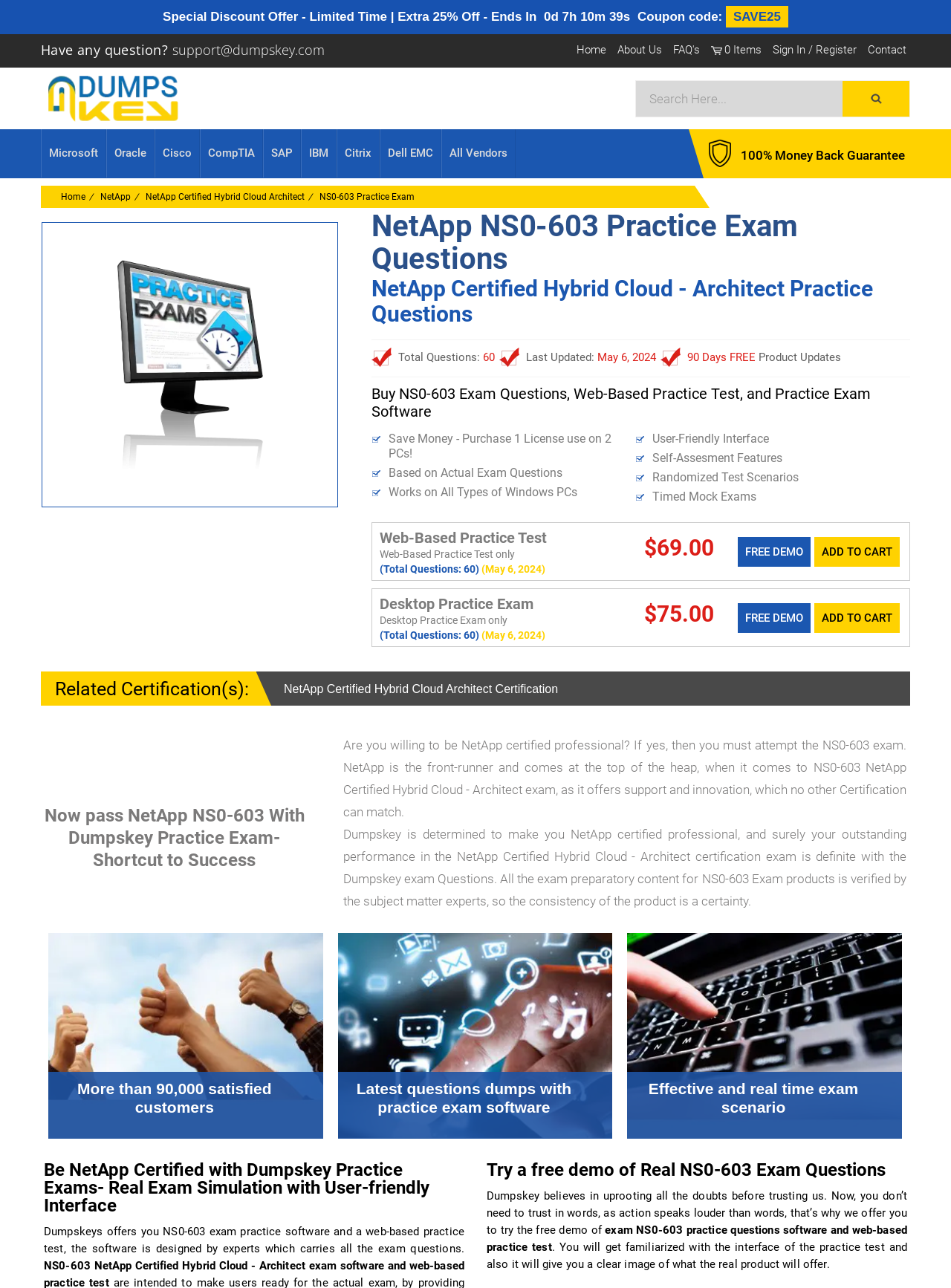What is the total number of questions in the practice exam?
From the details in the image, answer the question comprehensively.

The total number of questions in the practice exam is mentioned in the product description section, which is 60.